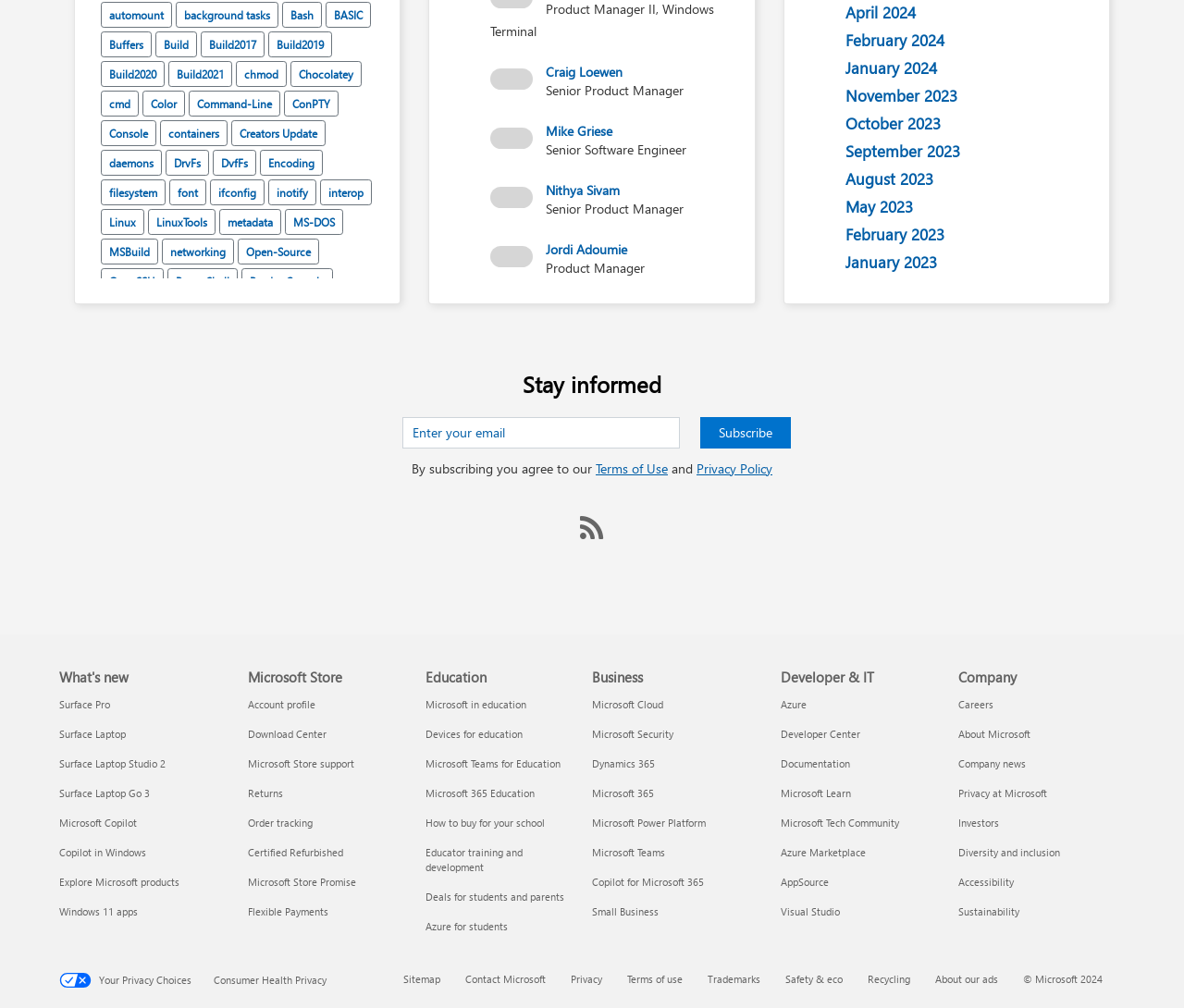Please indicate the bounding box coordinates for the clickable area to complete the following task: "check the April 2024 link". The coordinates should be specified as four float numbers between 0 and 1, i.e., [left, top, right, bottom].

[0.714, 0.002, 0.773, 0.022]